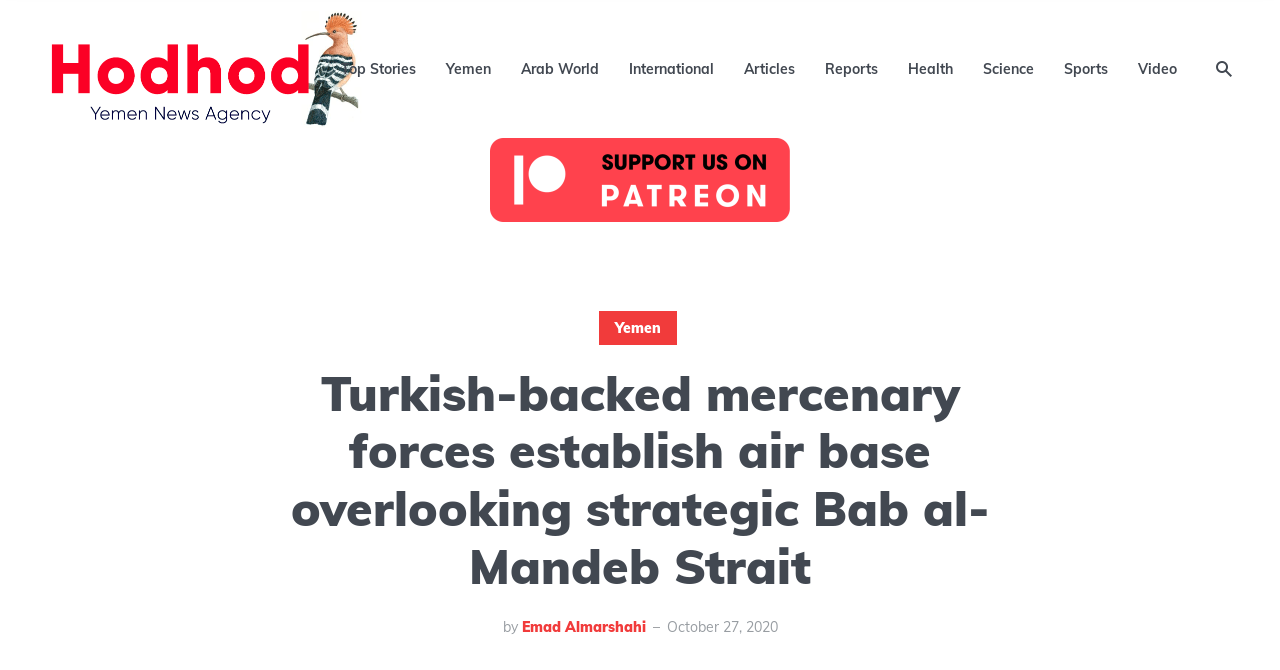Find the bounding box coordinates of the element you need to click on to perform this action: 'Click on Top Stories'. The coordinates should be represented by four float values between 0 and 1, in the format [left, top, right, bottom].

[0.266, 0.066, 0.325, 0.14]